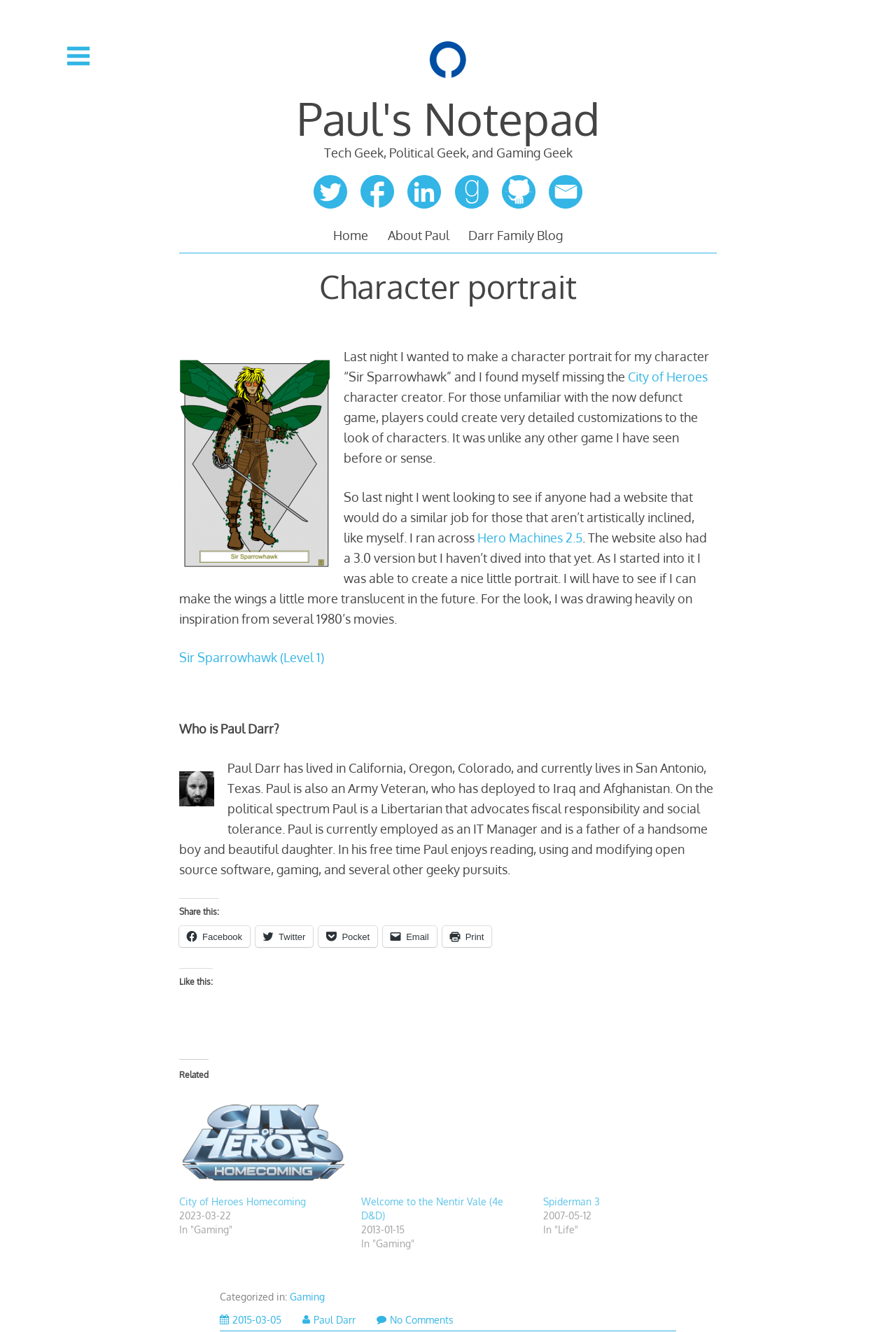Please determine the bounding box coordinates, formatted as (top-left x, top-left y, bottom-right x, bottom-right y), with all values as floating point numbers between 0 and 1. Identify the bounding box of the region described as: City of Heroes Homecoming

[0.2, 0.897, 0.341, 0.906]